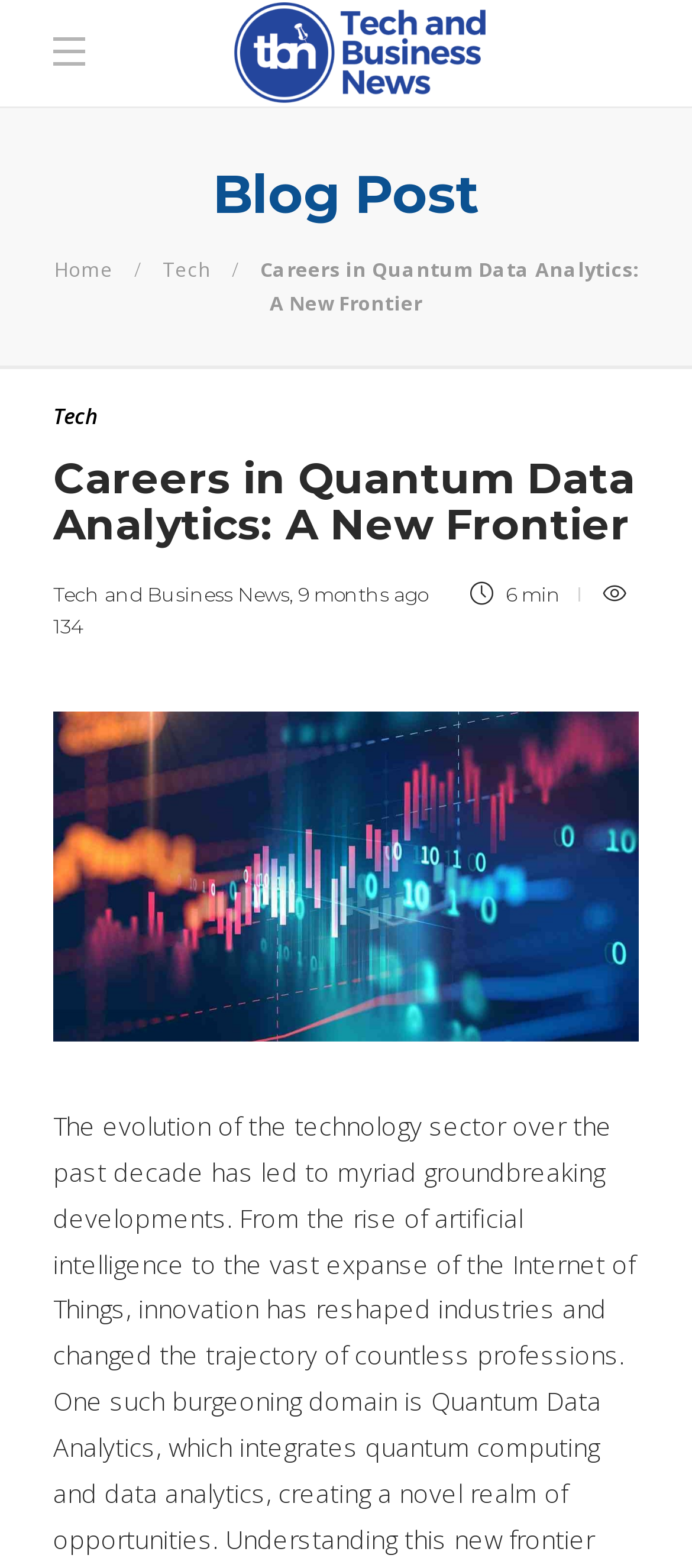Answer the question below with a single word or a brief phrase: 
What is the reading time of the blog post?

6 min